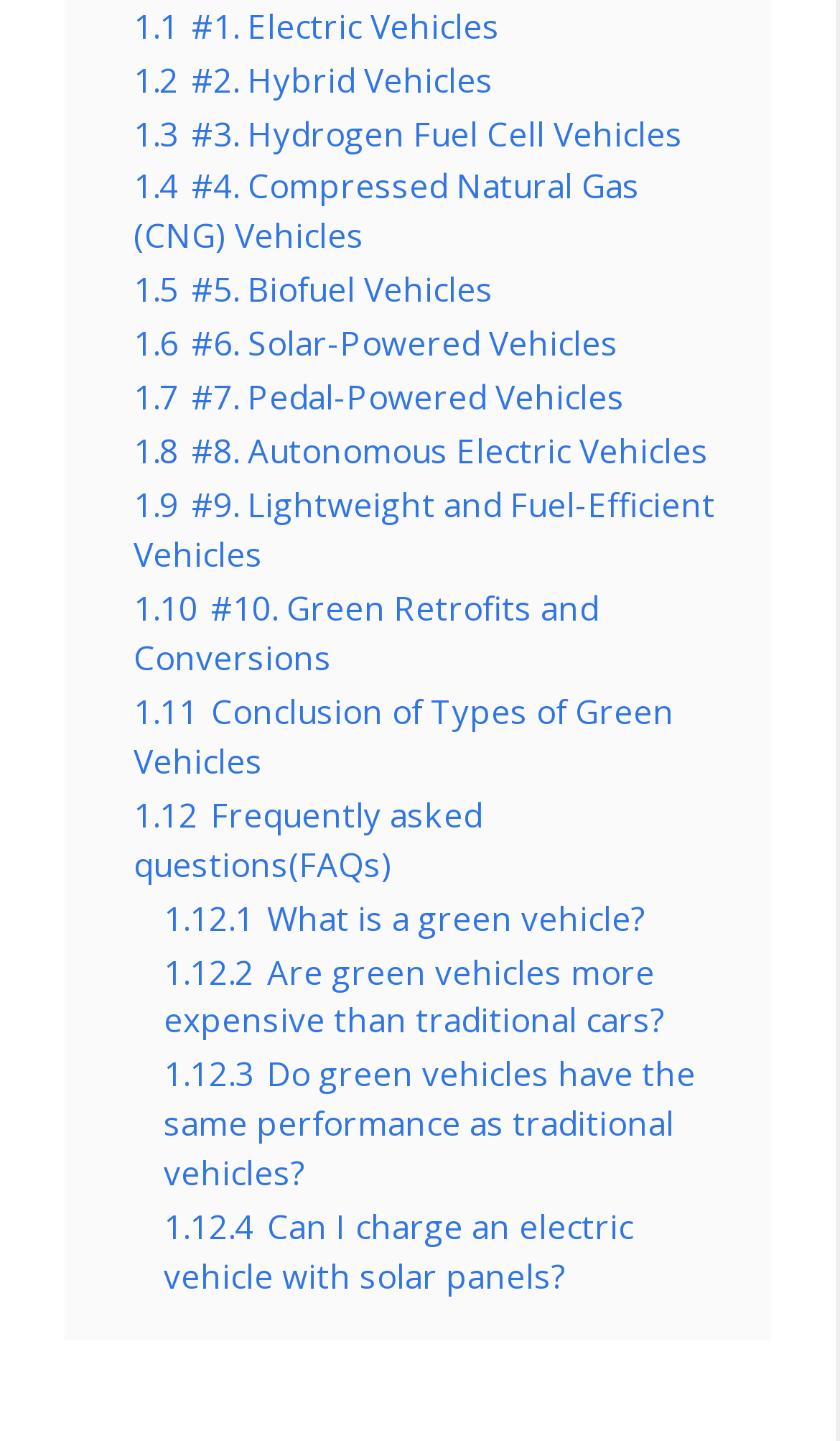Given the element description 1.8 #8. Autonomous Electric Vehicles, identify the bounding box coordinates for the UI element on the webpage screenshot. The format should be (top-left x, top-left y, bottom-right x, bottom-right y), with values between 0 and 1.

[0.159, 0.298, 0.844, 0.328]